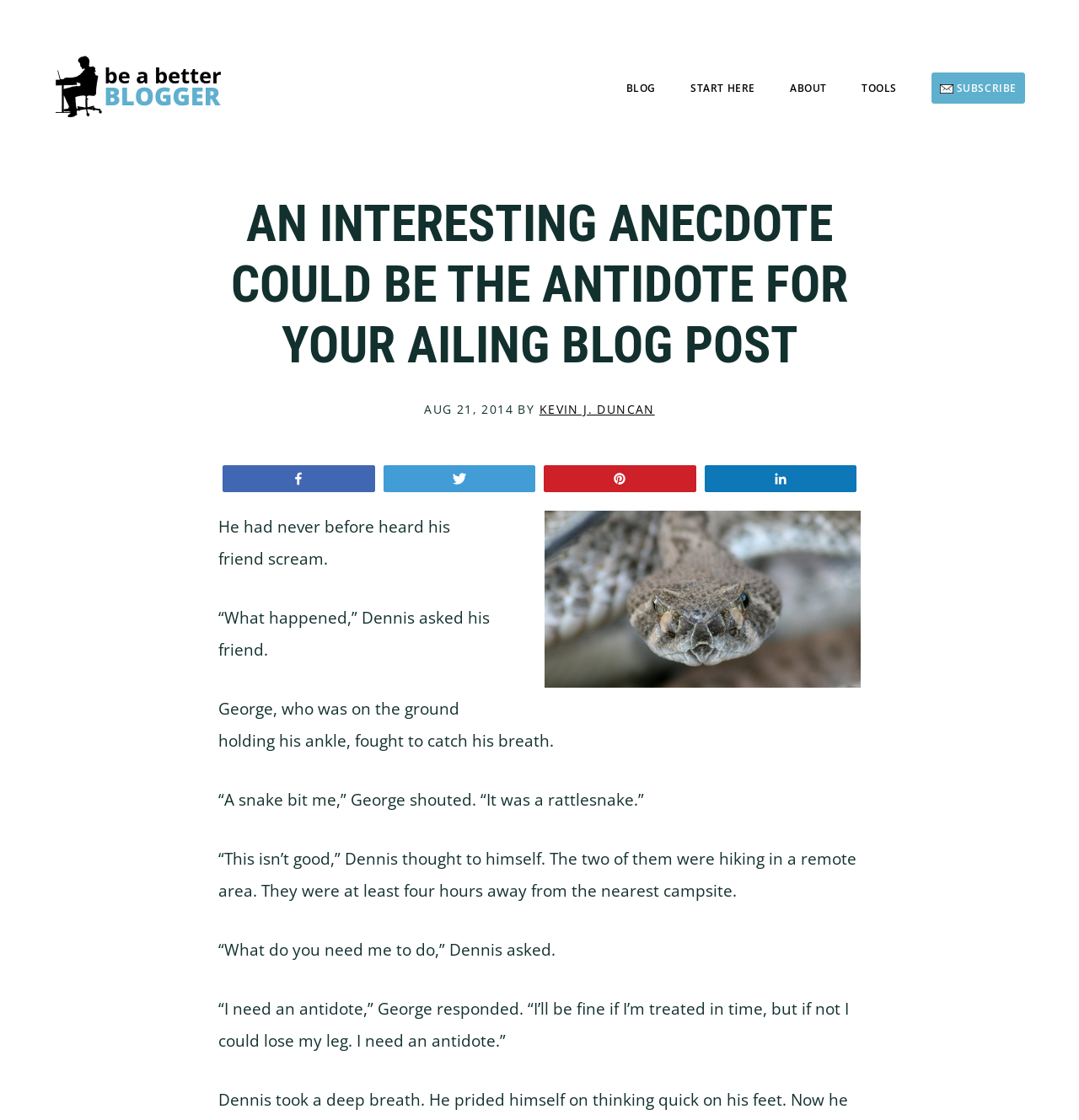Provide an in-depth description of the elements and layout of the webpage.

This webpage appears to be a blog post about the importance of using anecdotes in writing. At the top of the page, there are two "Skip to" links, followed by a link to "Be A Better Blogger" and a main navigation menu with links to "BLOG", "START HERE", "ABOUT", "TOOLS", and "Subscribe". The subscribe link has an accompanying image.

Below the navigation menu, there is a large heading that reads "AN INTERESTING ANECDOTE COULD BE THE ANTIDOTE FOR YOUR AILING BLOG POST". Next to the heading, there is a time stamp indicating that the post was published on August 21, 2014, and the author's name, Kevin J. Duncan.

The main content of the page is a story about two friends, Dennis and George, who are hiking in a remote area when George is bitten by a rattlesnake. The story is told through a series of paragraphs, with each paragraph describing the events that unfold.

To the right of the story, there are social media links to share the post on various platforms, including Twitter, Pinterest, and Facebook. Below the social media links, there is a large image related to the post.

Overall, the webpage has a clean and simple layout, with a clear hierarchy of elements and a focus on the main content of the story.